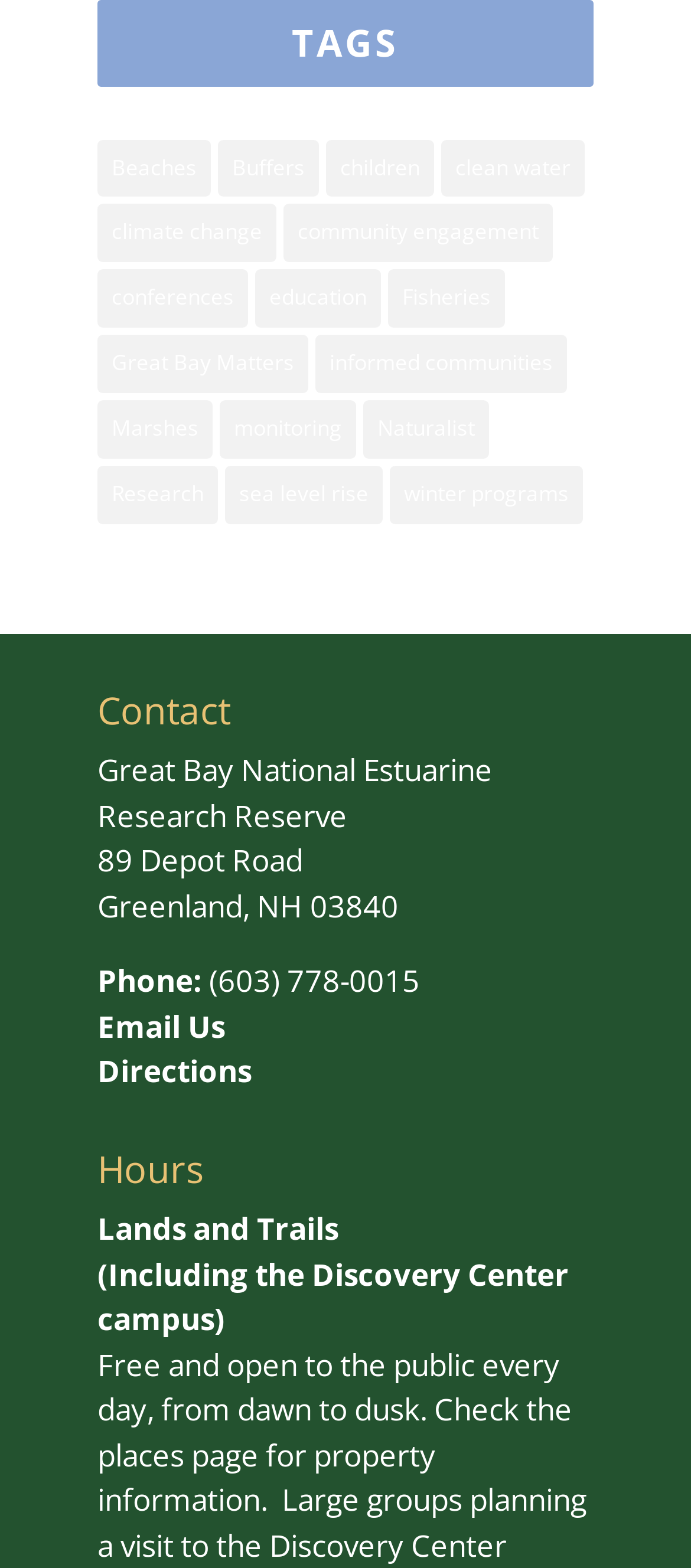Locate the bounding box of the UI element described in the following text: "climate change".

[0.141, 0.13, 0.4, 0.168]